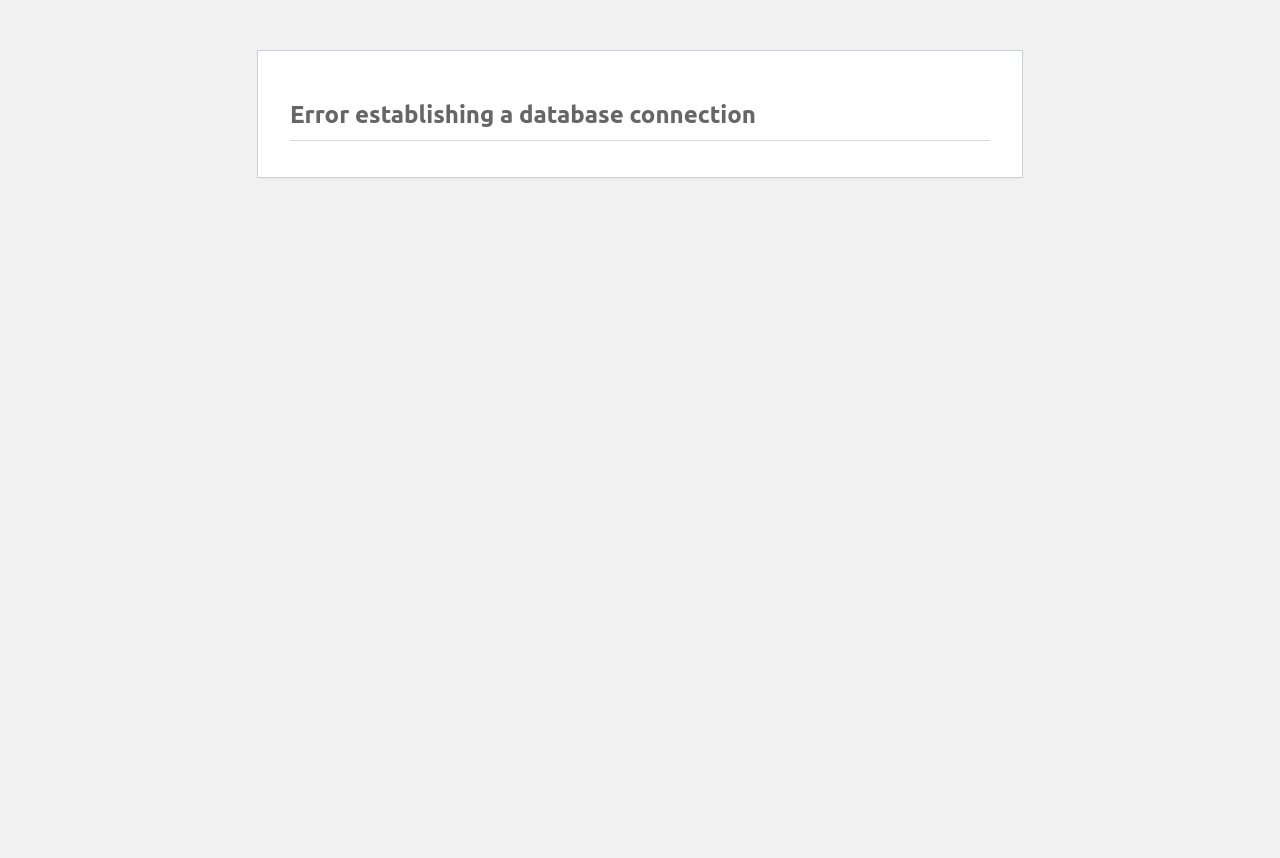Please extract and provide the main headline of the webpage.

Error establishing a database connection